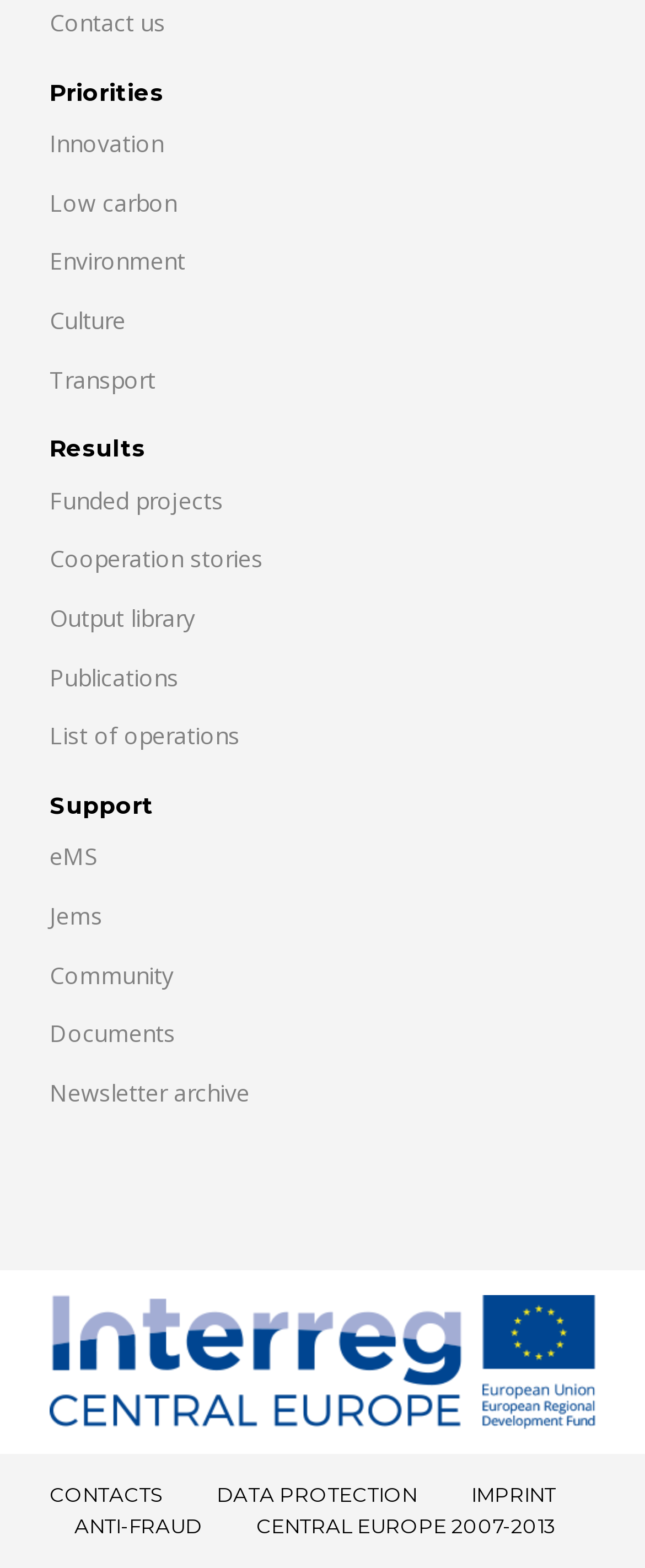Determine the coordinates of the bounding box that should be clicked to complete the instruction: "Explore Innovation". The coordinates should be represented by four float numbers between 0 and 1: [left, top, right, bottom].

[0.077, 0.081, 0.254, 0.101]